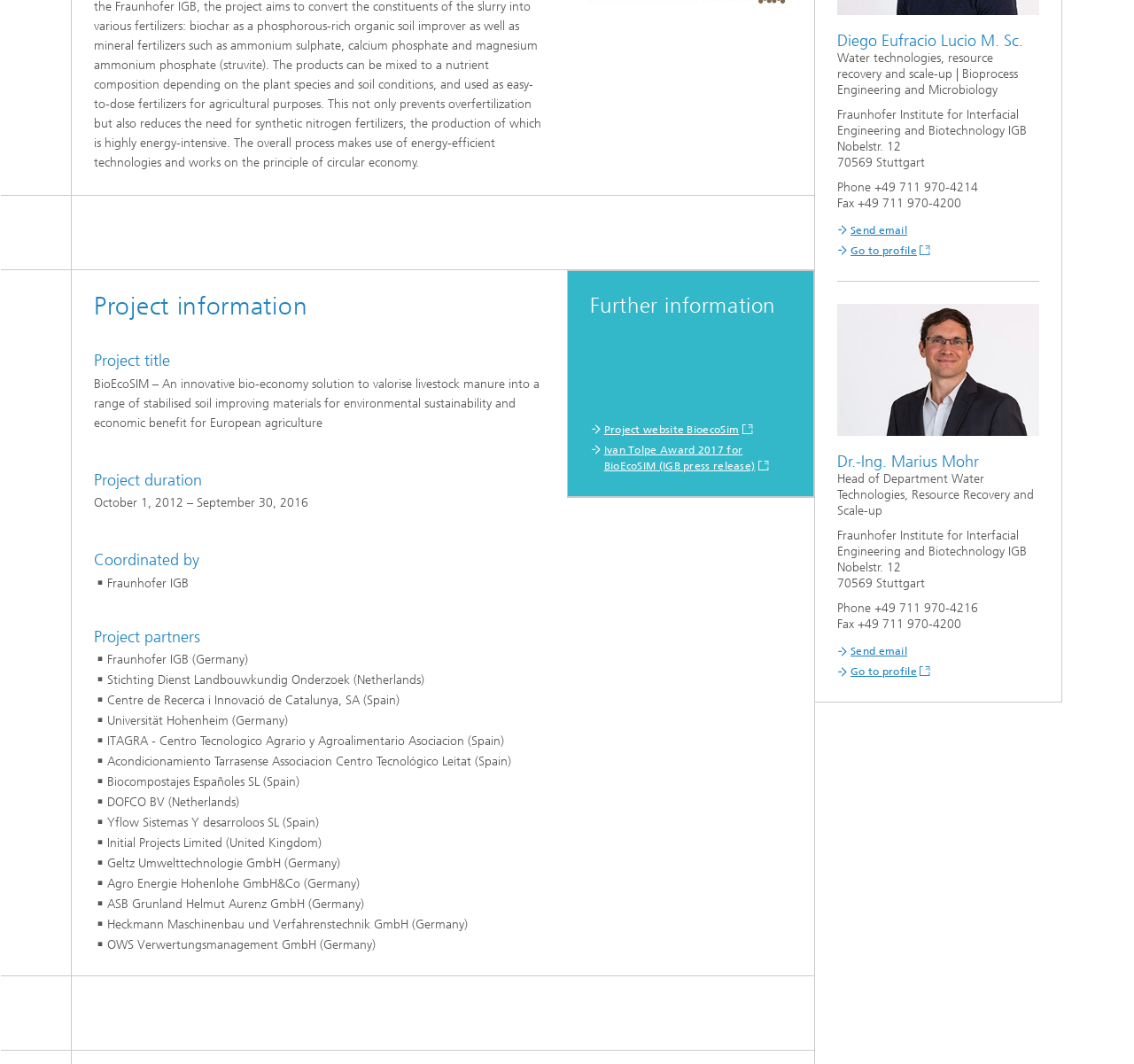Please locate the UI element described by "Ionic liquids in gas absorption" and provide its bounding box coordinates.

[0.32, 0.132, 0.48, 0.174]